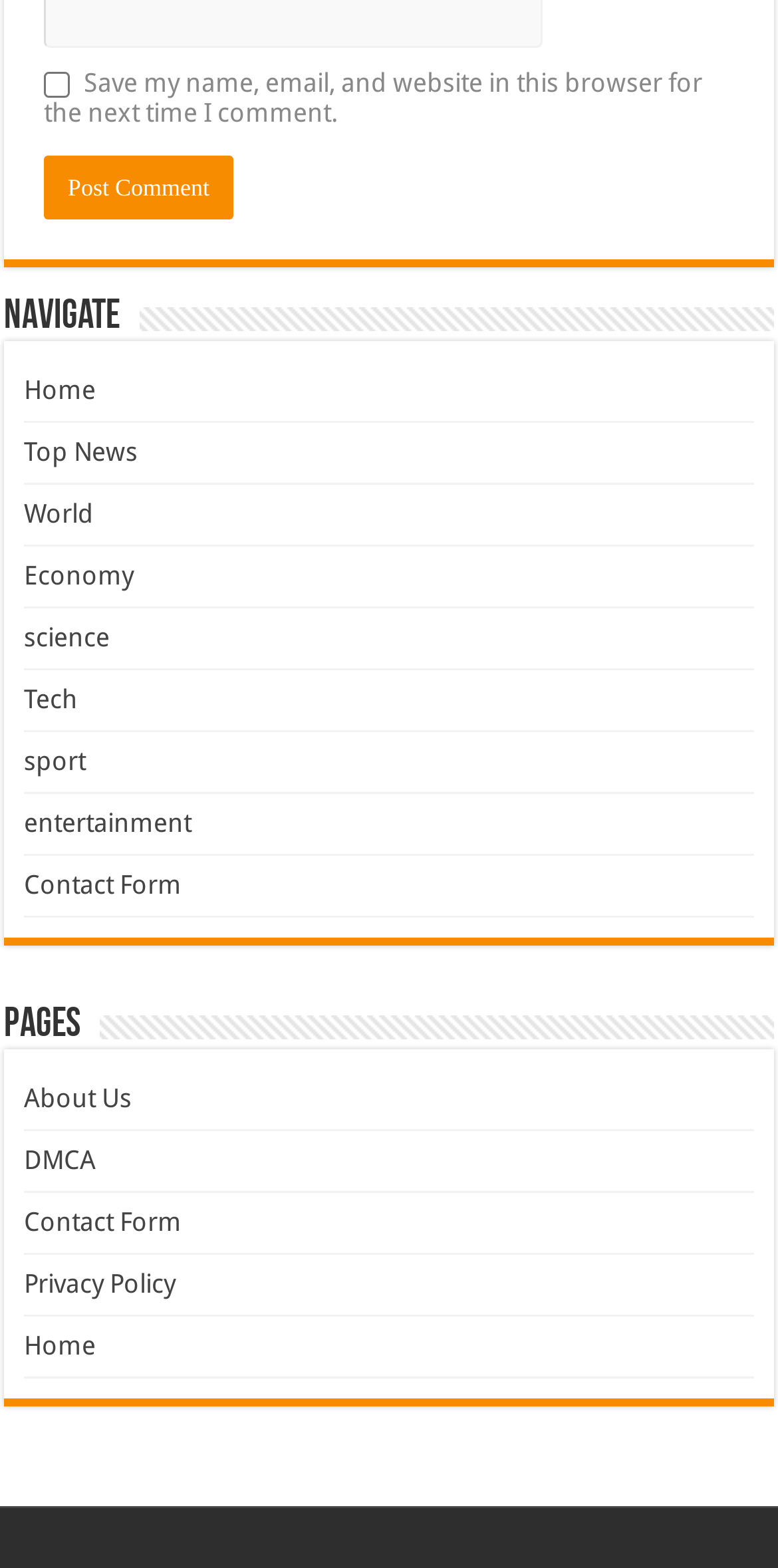How many links are there in the 'Pages' section?
Please respond to the question with a detailed and thorough explanation.

The 'Pages' section is headed by the 'Pages' heading and contains 5 links: 'About Us', 'DMCA', 'Contact Form', 'Privacy Policy', and 'Home'.